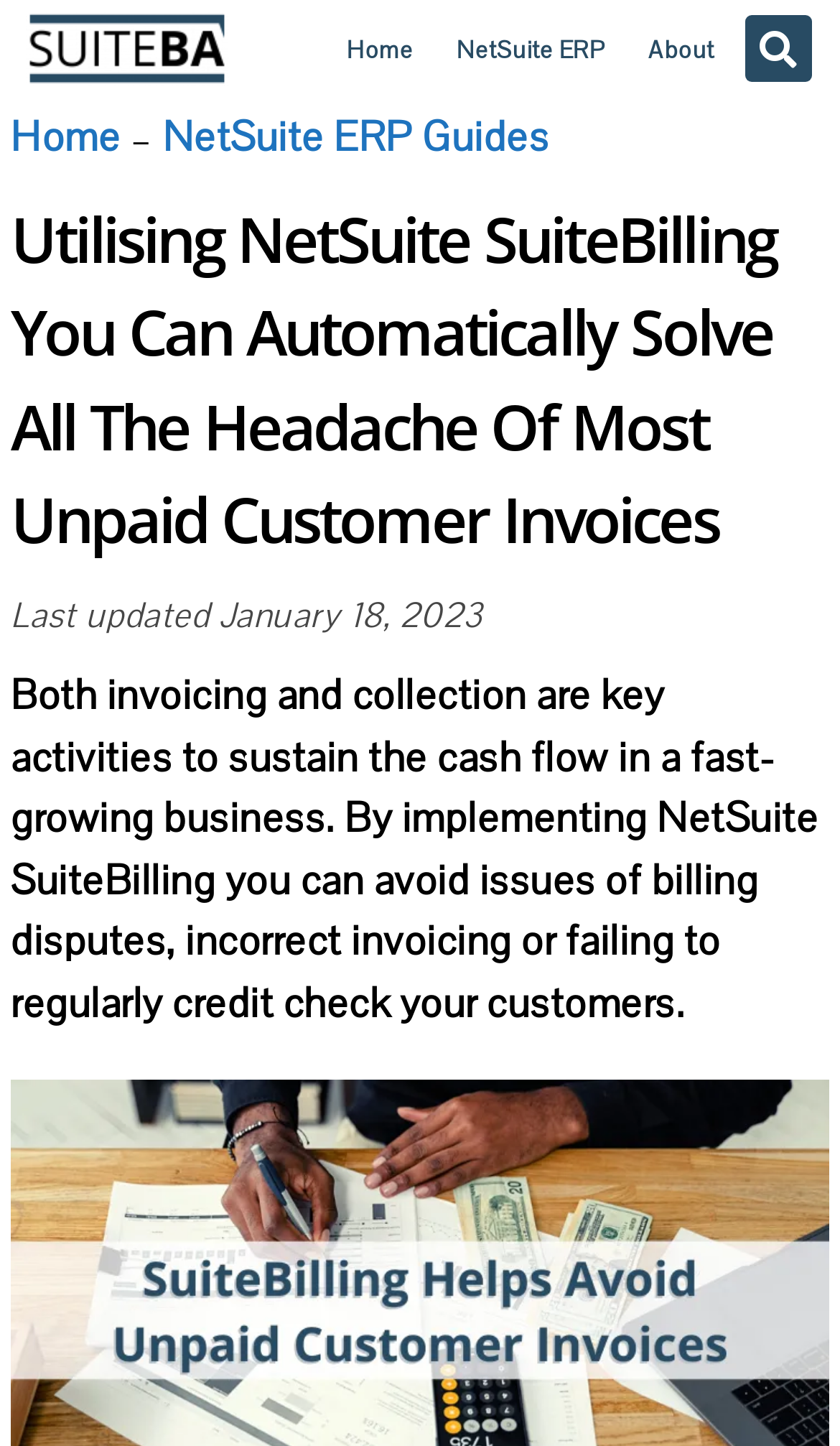Generate a comprehensive description of the webpage content.

The webpage is about NetSuite SuiteBilling, a solution to avoid common issues related to unpaid customer invoices. At the top-left corner, there is a logo "SUITEBA" with a link and an image. Below the logo, there is a navigation menu with links to "Home", "NetSuite ERP", and "About". On the top-right corner, there is a search bar with a "Search" button.

Below the navigation menu, there is a breadcrumb navigation section that shows the current page's location, with links to "Home" and "NetSuite ERP Guides". The main heading of the page is "Utilising NetSuite SuiteBilling You Can Automatically Solve All The Headache Of Most Unpaid Customer Invoices", which is centered at the top of the page.

Under the main heading, there is a section with the text "Last updated" followed by the date "January 18, 2023". The main content of the page is a paragraph that explains the importance of invoicing and collection for cash flow in a fast-growing business, and how implementing NetSuite SuiteBilling can help avoid issues like billing disputes, incorrect invoicing, and failing to credit check customers.